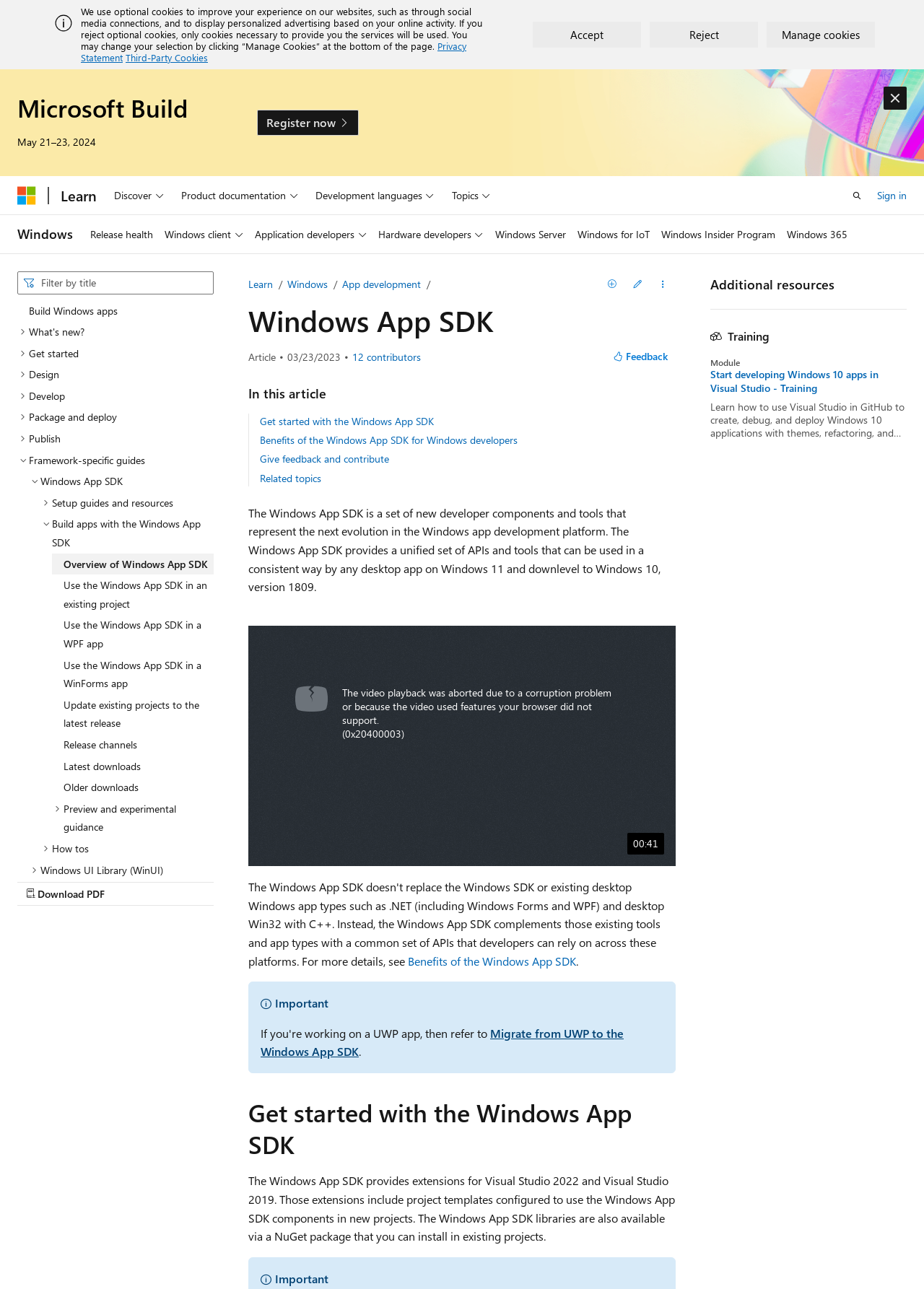Point out the bounding box coordinates of the section to click in order to follow this instruction: "Read about Windows App SDK".

[0.269, 0.234, 0.731, 0.263]